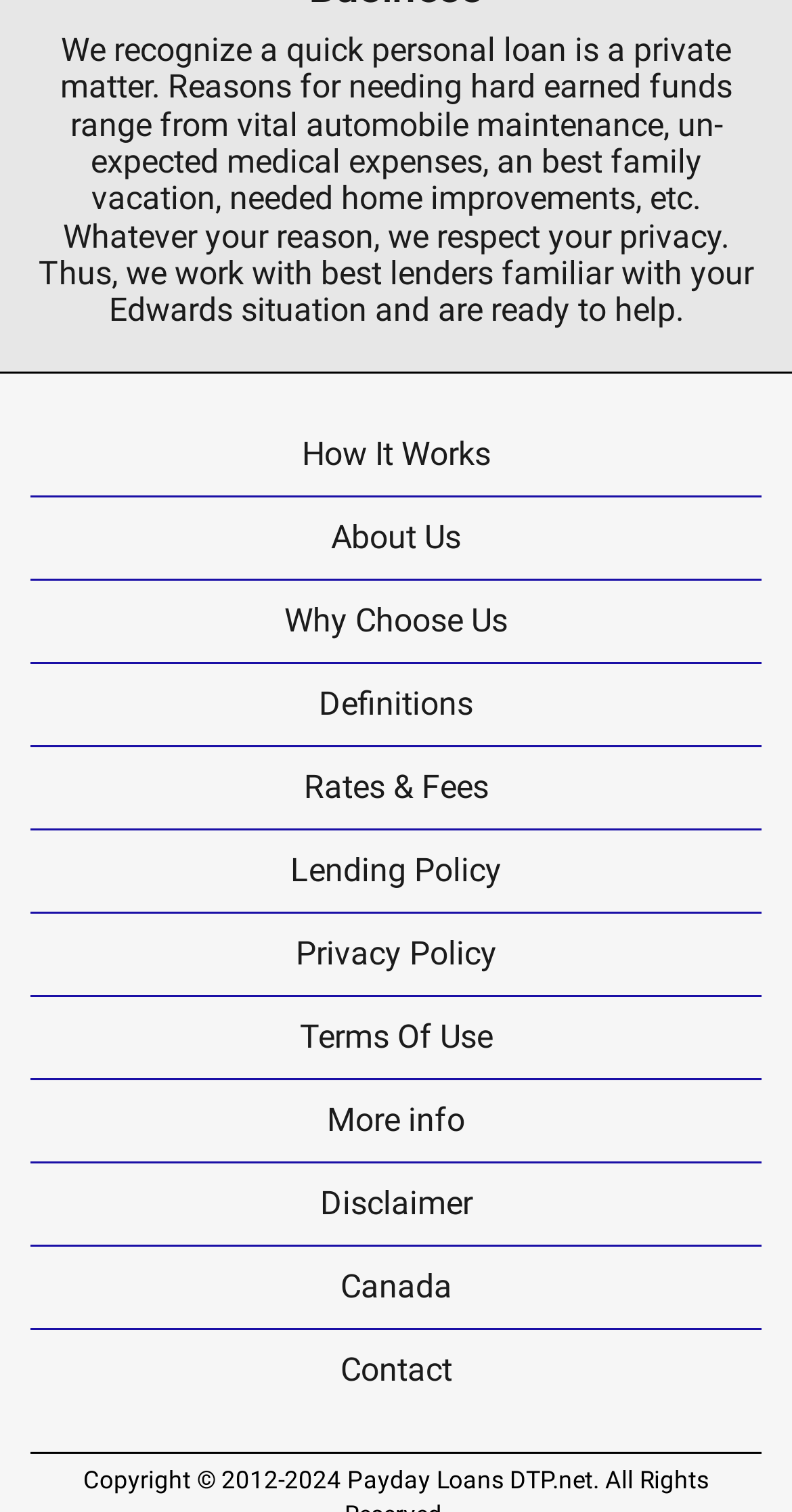Locate the bounding box coordinates of the area you need to click to fulfill this instruction: 'Browse 2009 archives'. The coordinates must be in the form of four float numbers ranging from 0 to 1: [left, top, right, bottom].

None